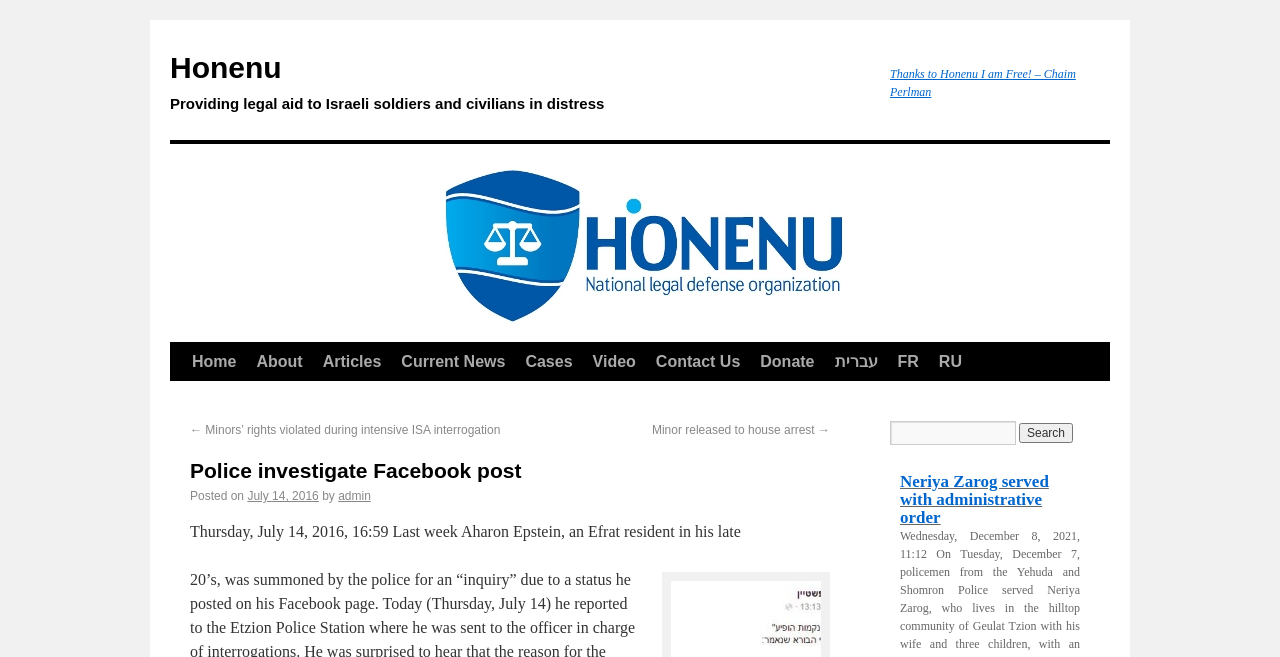Determine the bounding box coordinates of the region I should click to achieve the following instruction: "Search for something". Ensure the bounding box coordinates are four float numbers between 0 and 1, i.e., [left, top, right, bottom].

[0.695, 0.641, 0.794, 0.677]